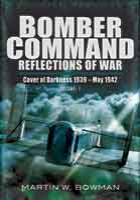What is the time period depicted in the book?
Refer to the image and respond with a one-word or short-phrase answer.

1939 to May 1942